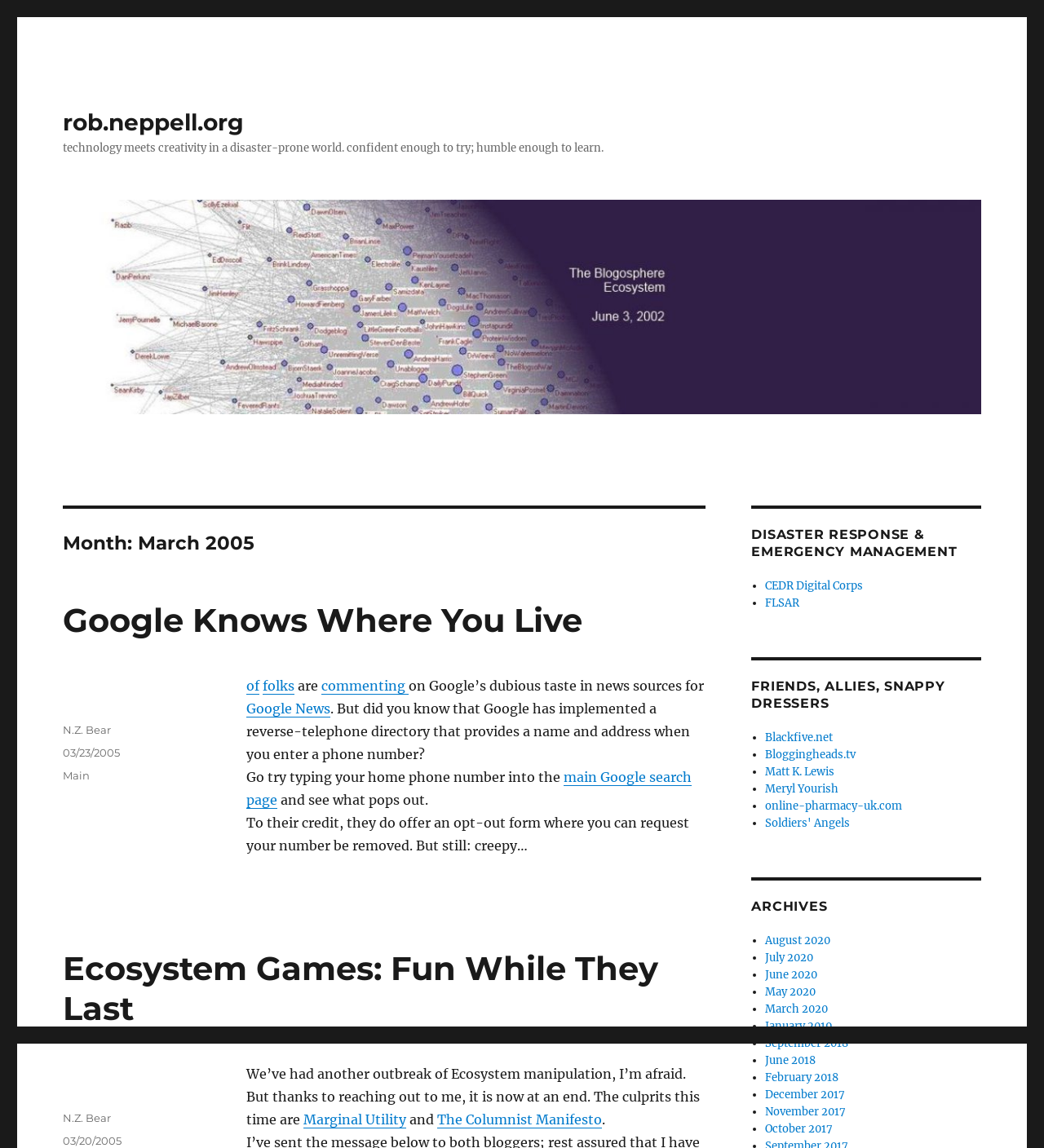Could you find the bounding box coordinates of the clickable area to complete this instruction: "Check the archives for August 2020"?

[0.733, 0.813, 0.795, 0.825]